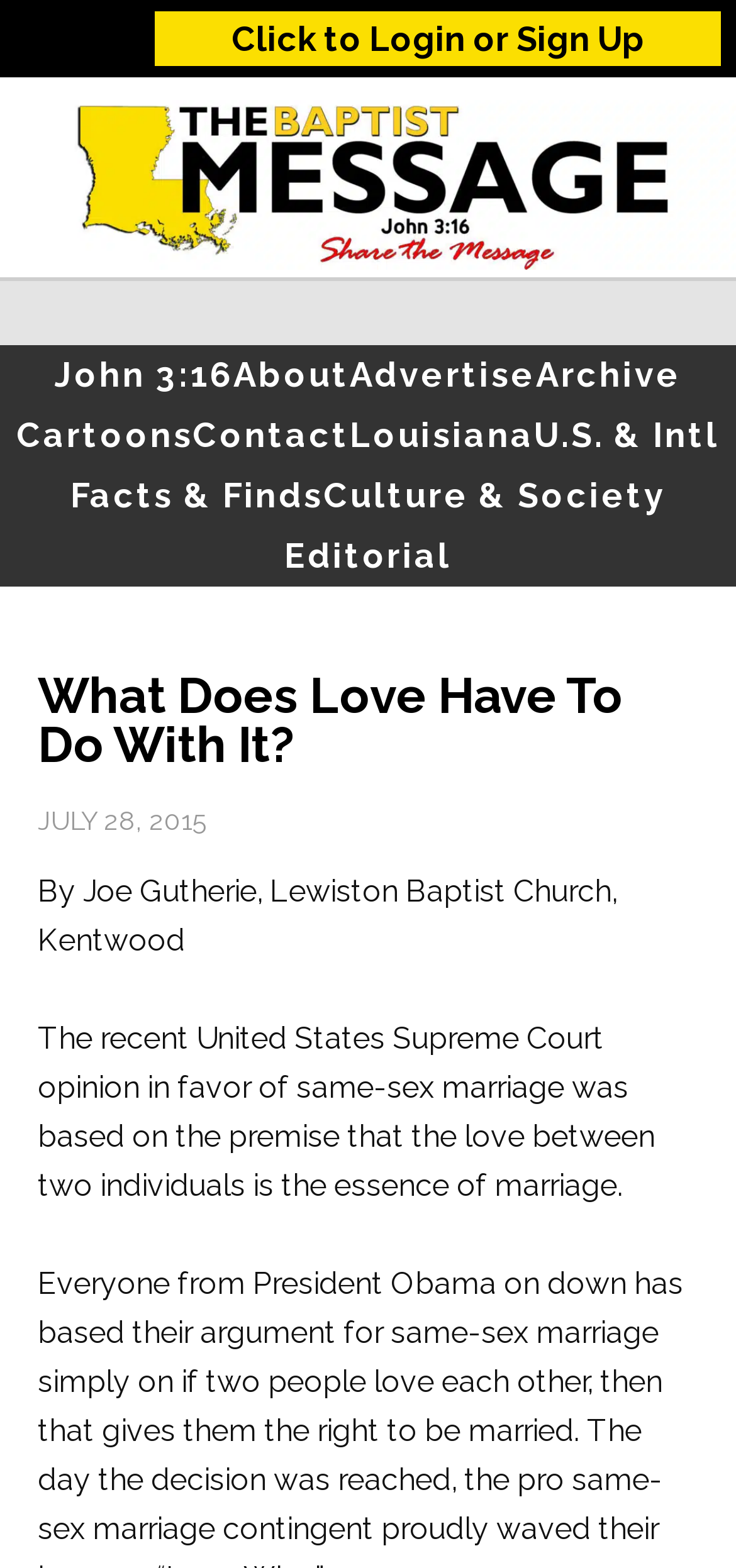Locate the bounding box of the UI element based on this description: "John 3:16". Provide four float numbers between 0 and 1 as [left, top, right, bottom].

[0.074, 0.22, 0.317, 0.259]